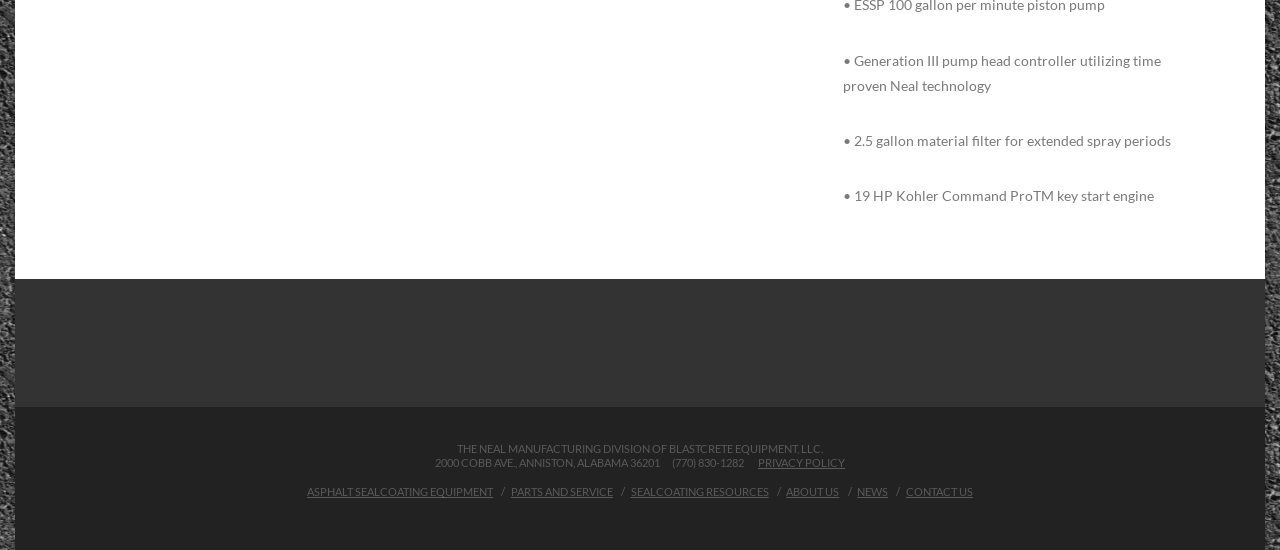Answer the following inquiry with a single word or phrase:
What is the purpose of the key start?

engine